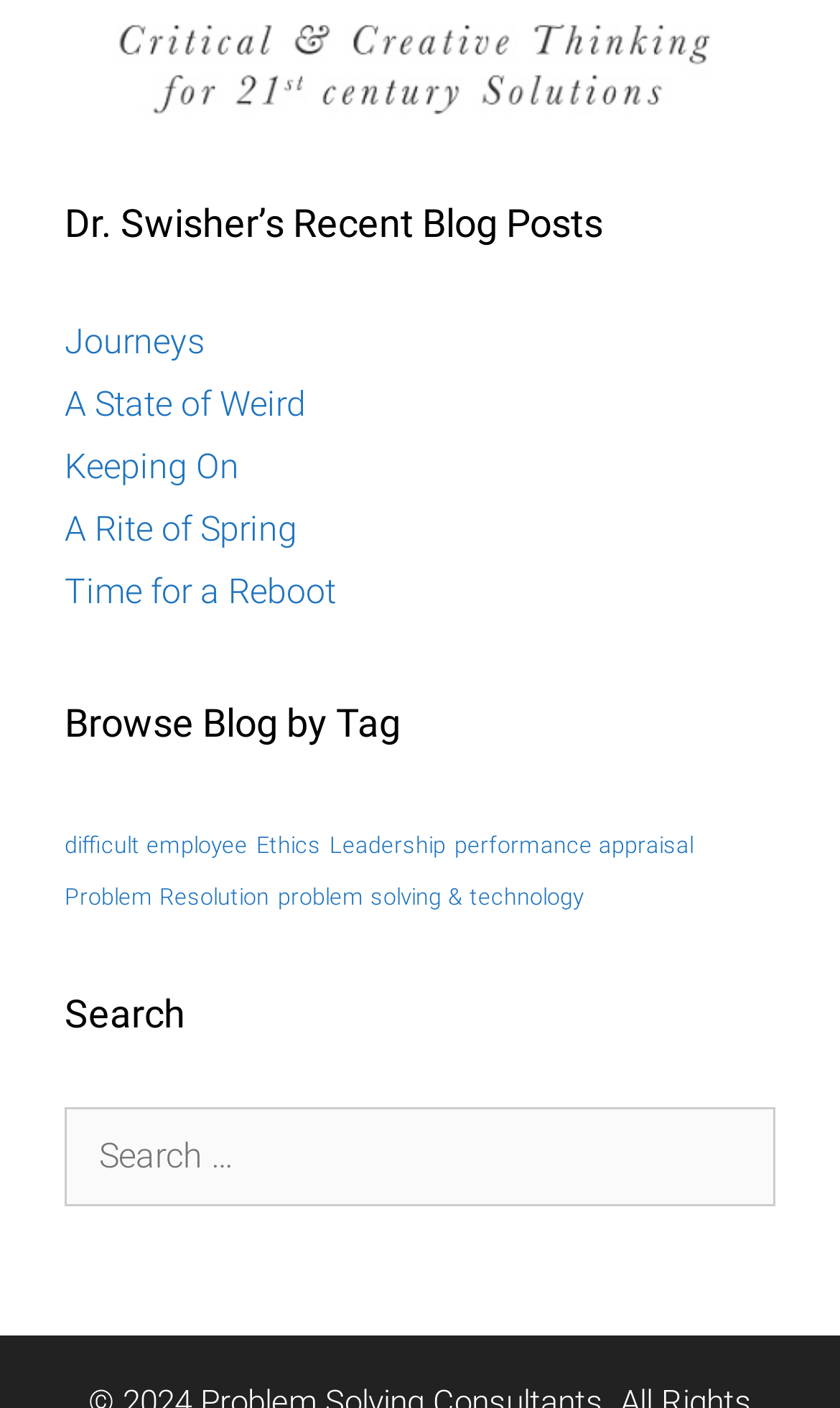Predict the bounding box of the UI element that fits this description: "Ethics".

[0.305, 0.591, 0.382, 0.611]